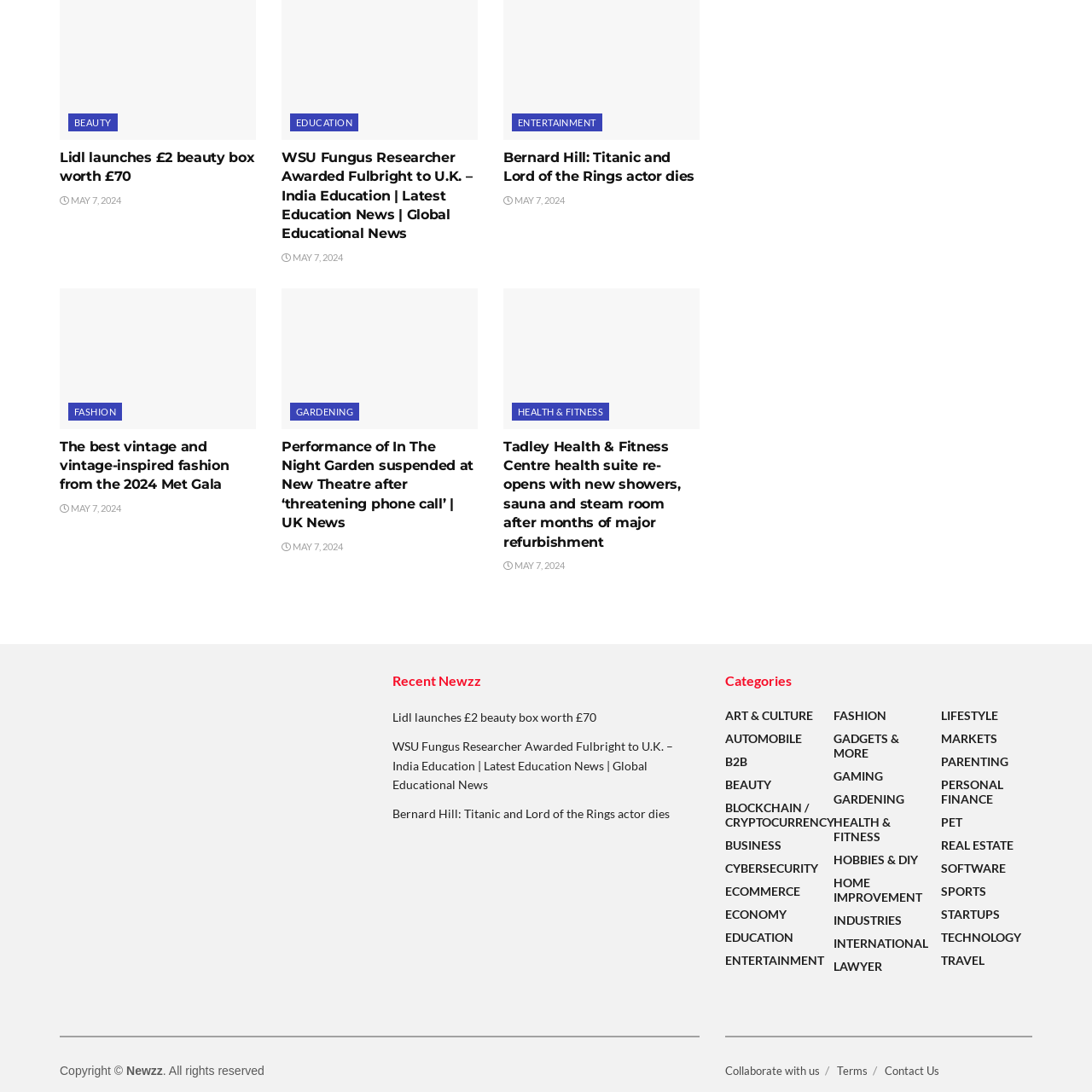Respond to the following query with just one word or a short phrase: 
How many categories are listed on the webpage?

30